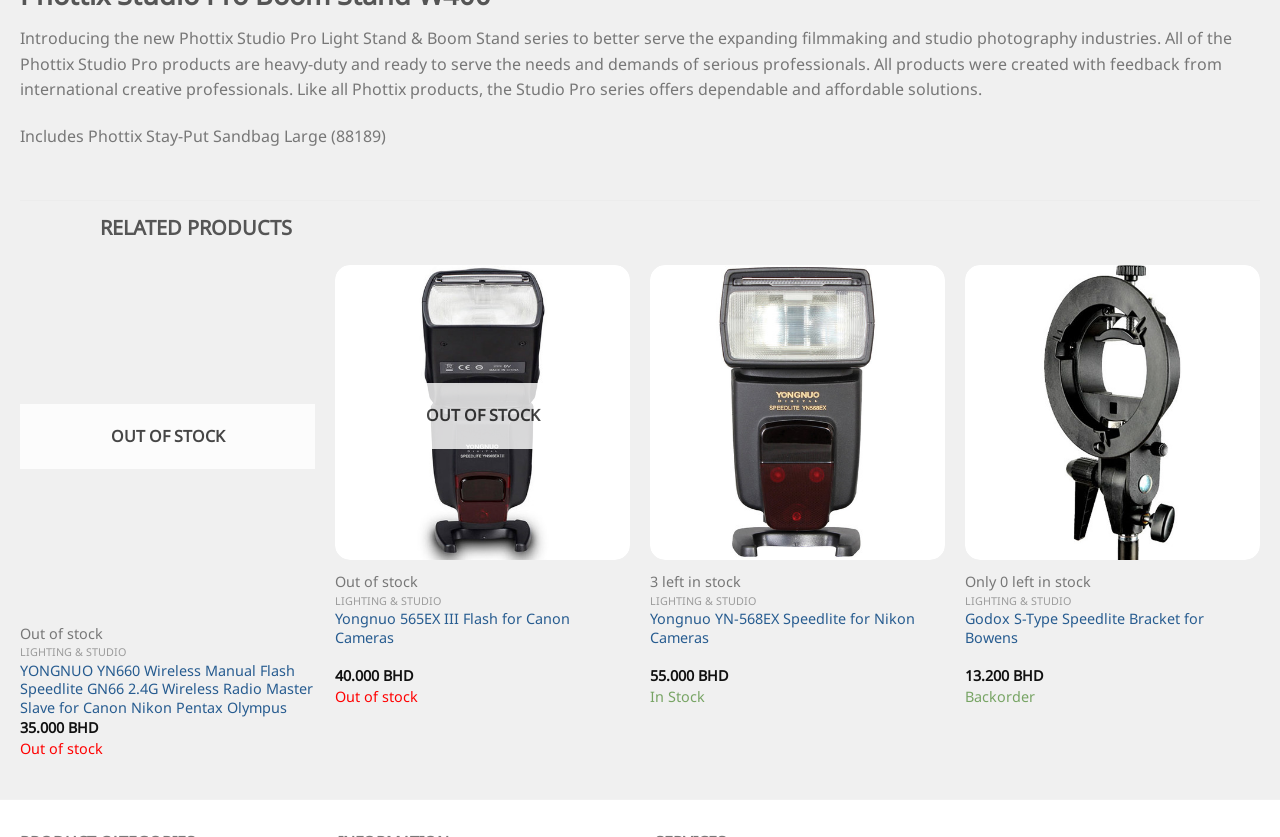Indicate the bounding box coordinates of the element that needs to be clicked to satisfy the following instruction: "Go to next page". The coordinates should be four float numbers between 0 and 1, i.e., [left, top, right, bottom].

[0.972, 0.314, 0.995, 0.953]